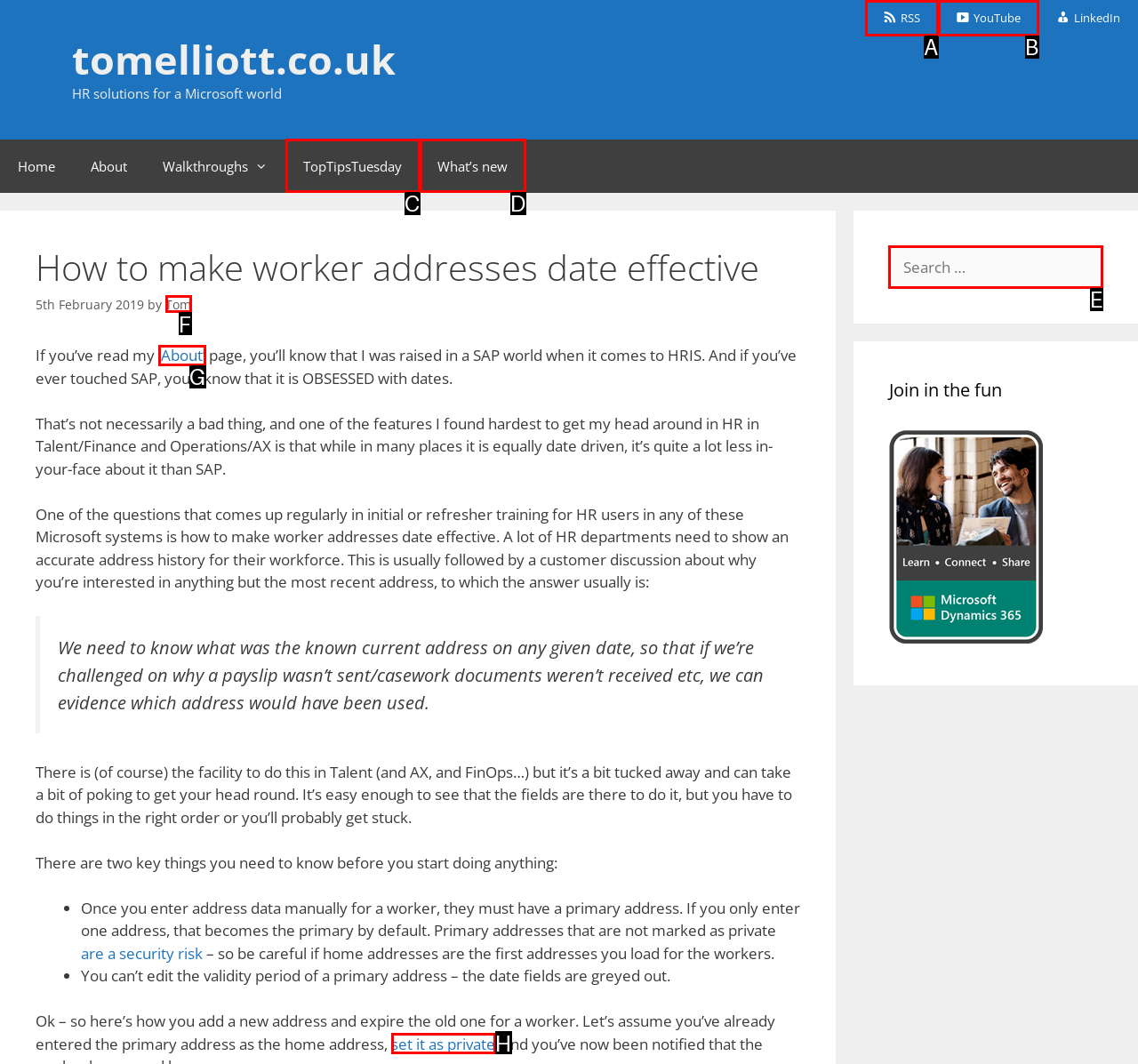Select the appropriate HTML element to click for the following task: Search for something
Answer with the letter of the selected option from the given choices directly.

E